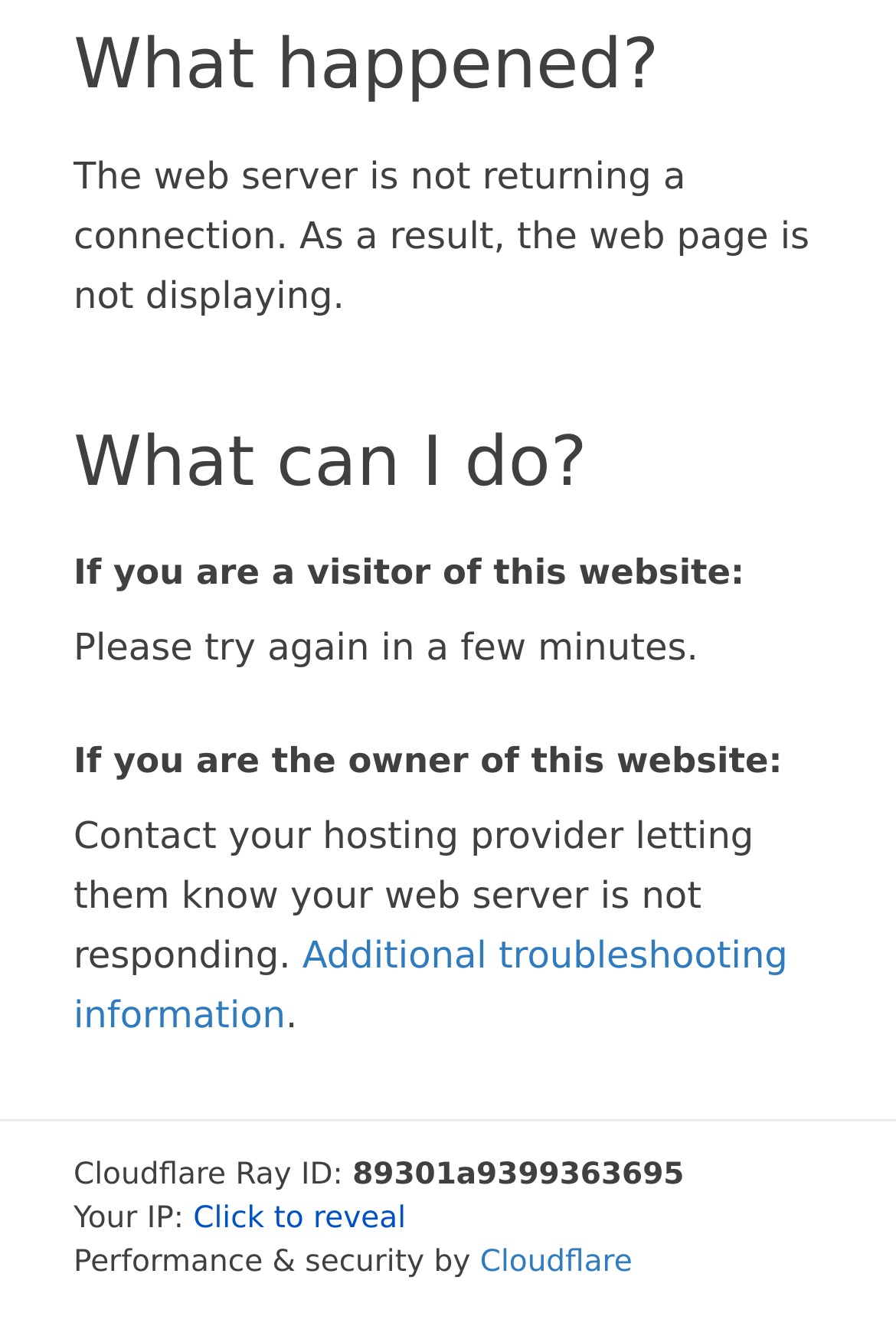What is the current status of the web server?
Kindly give a detailed and elaborate answer to the question.

I determined this by reading the StaticText element 'The web server is not returning a connection. As a result, the web page is not displaying.' which is a direct description of the current status of the web server.